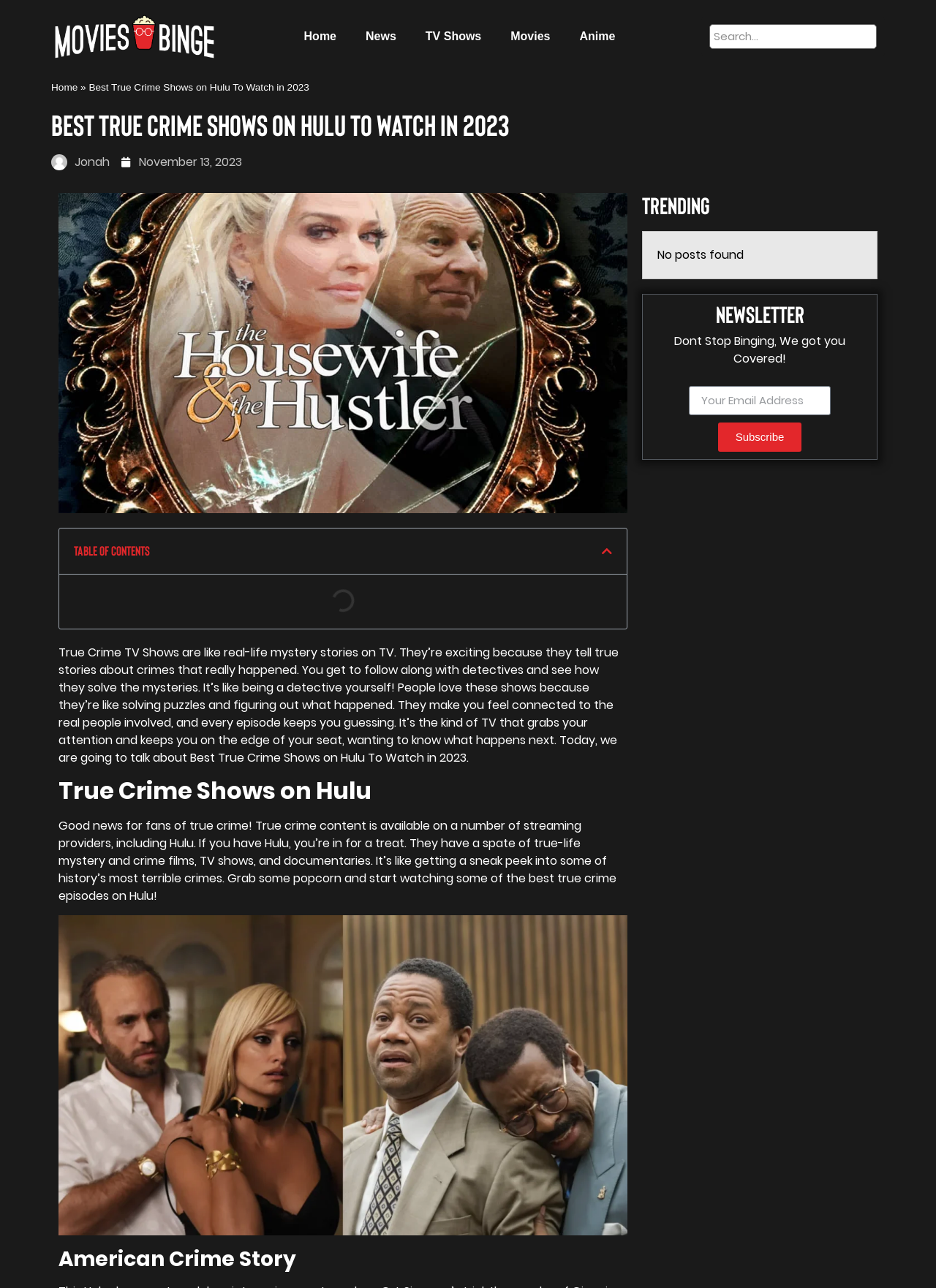From the webpage screenshot, predict the bounding box of the UI element that matches this description: "November 13, 2023".

[0.13, 0.119, 0.259, 0.133]